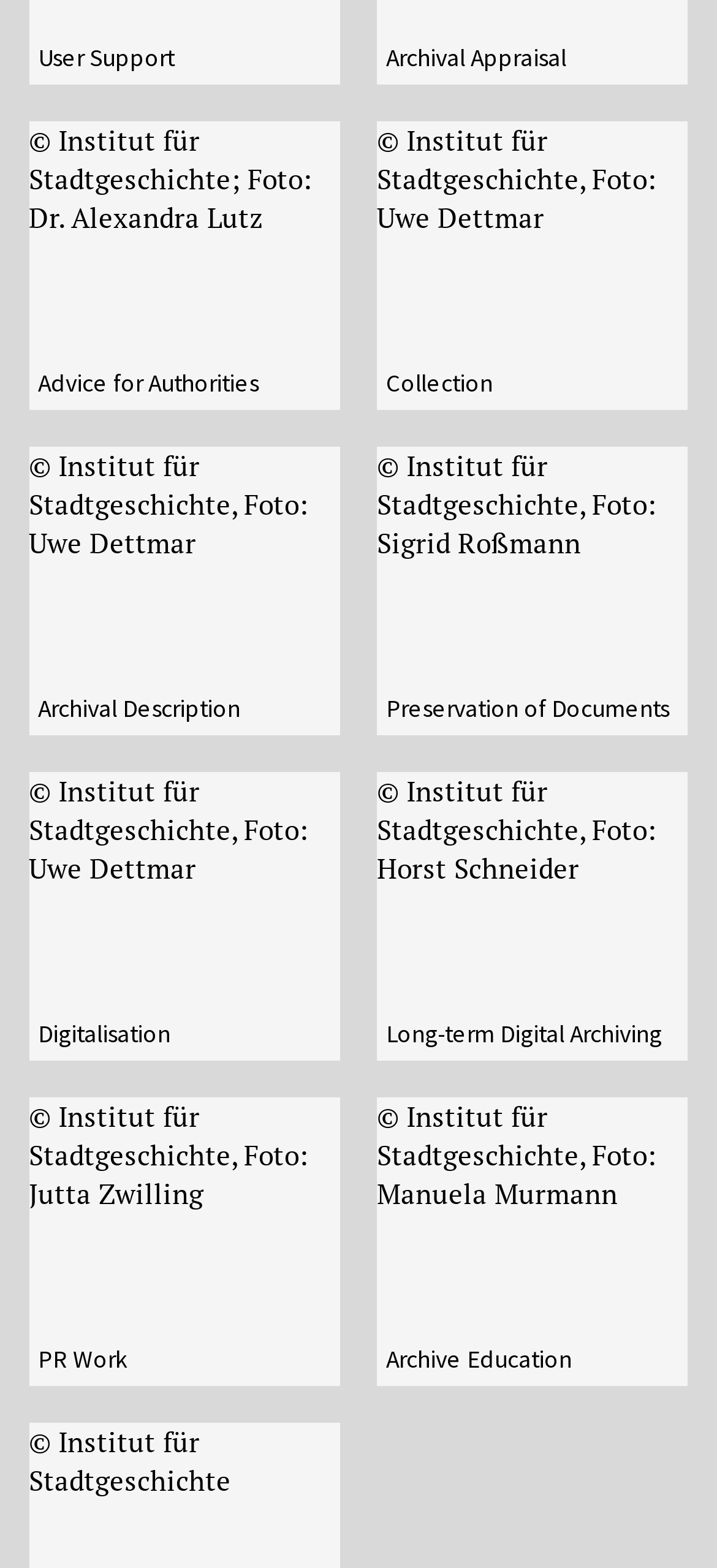What is the last link on the webpage?
From the image, provide a succinct answer in one word or a short phrase.

Archive Education